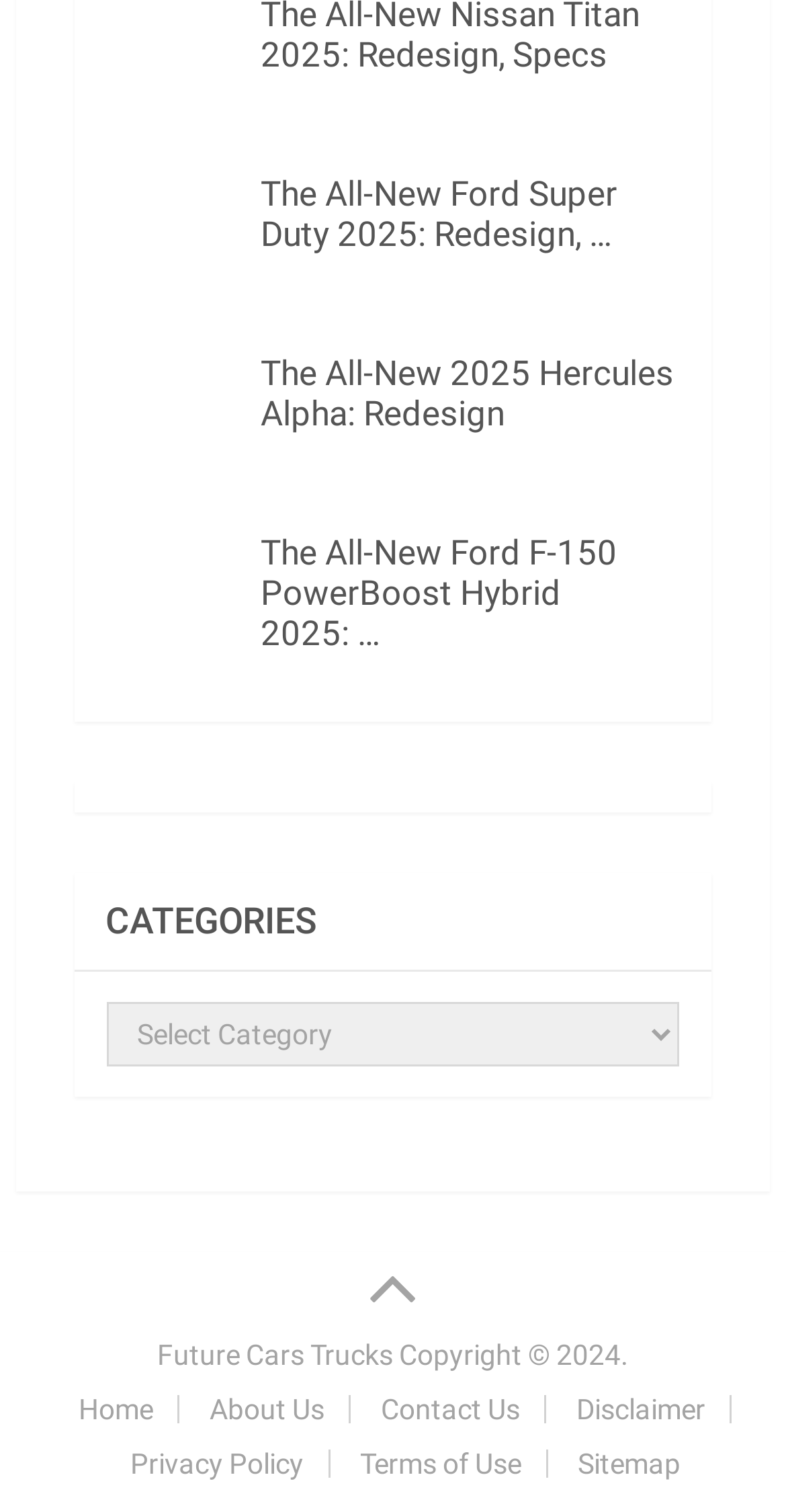Could you indicate the bounding box coordinates of the region to click in order to complete this instruction: "Go to the home page".

[0.1, 0.922, 0.195, 0.943]